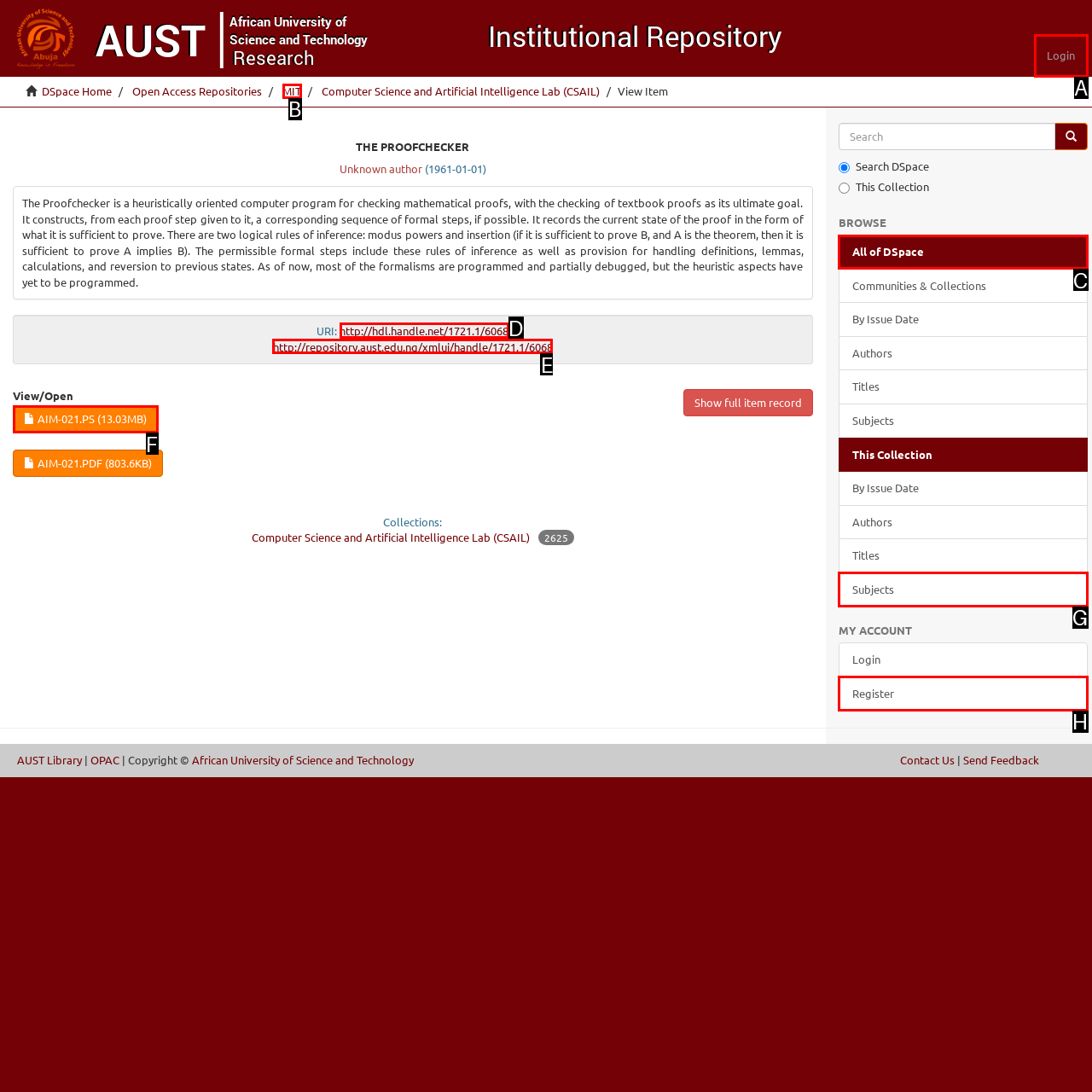Which HTML element should be clicked to fulfill the following task: Check the item with URI http://hdl.handle.net/1721.1/6068?
Reply with the letter of the appropriate option from the choices given.

D